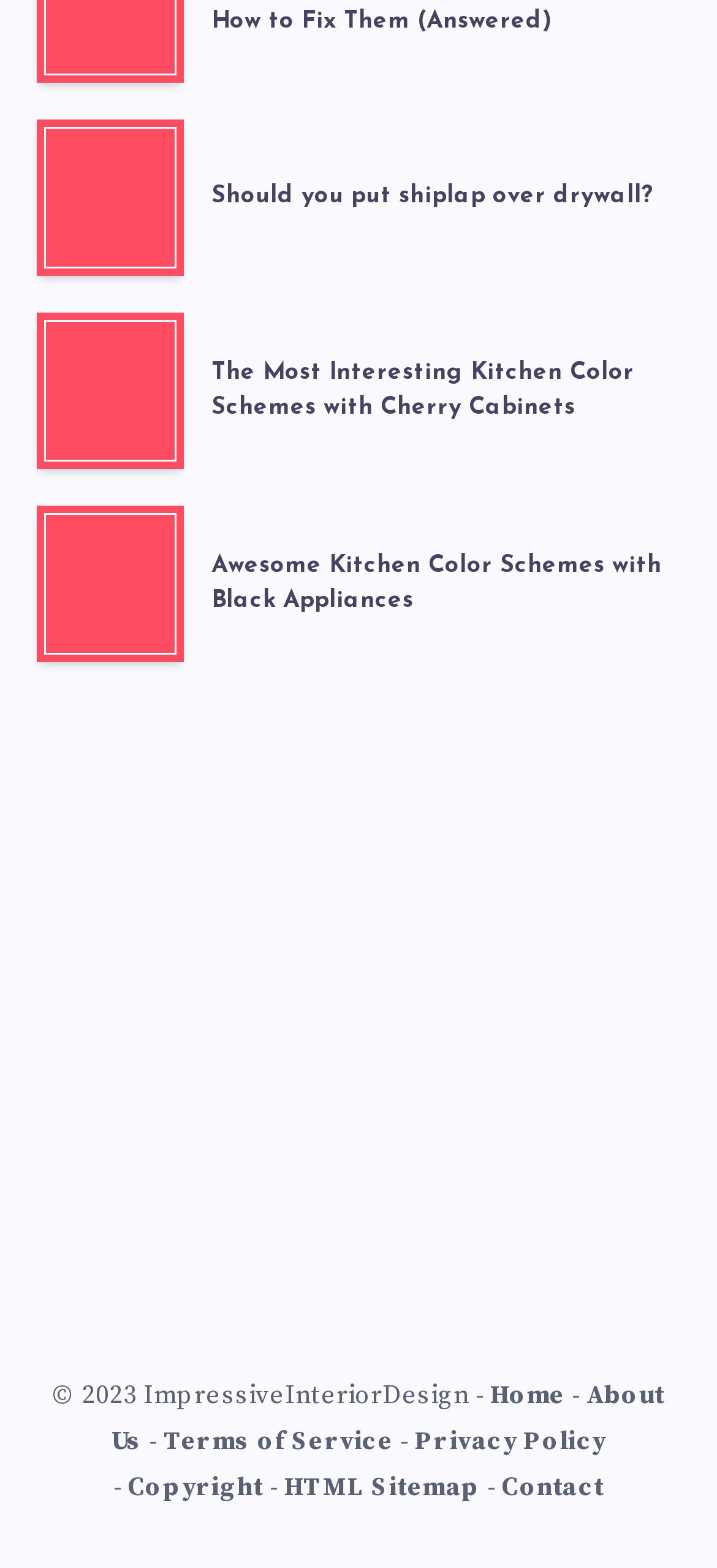Find the bounding box coordinates for the area that should be clicked to accomplish the instruction: "Click the link to learn about putting shiplap over drywall".

[0.295, 0.117, 0.91, 0.139]